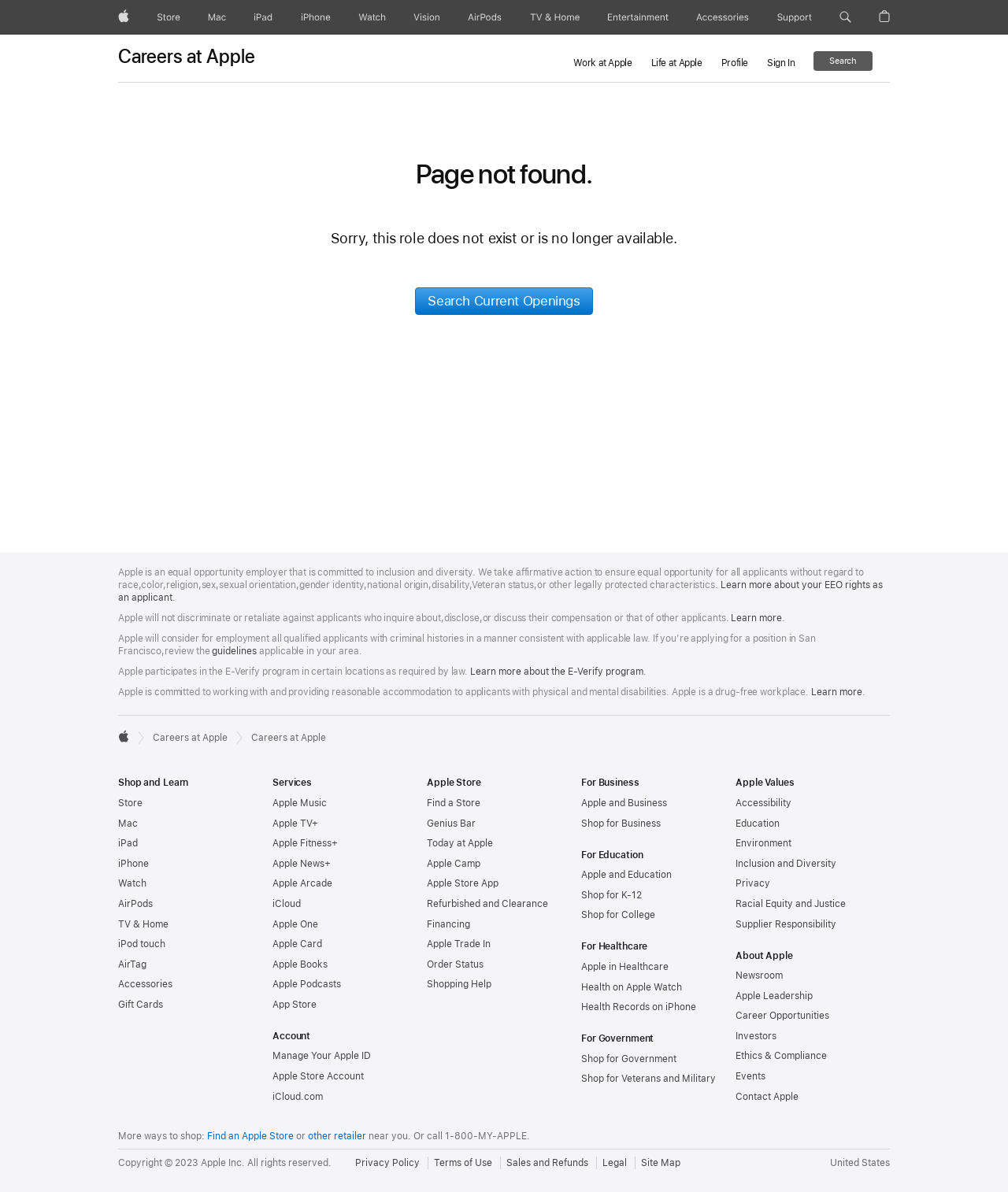Explain the webpage's layout and main content in detail.

This webpage appears to be a job search page on Apple's website. At the top, there is a navigation bar with multiple links and buttons, including "Apple", "Store", "Mac", "iPad", "iPhone", "Watch", "Vision", "AirPods", "TV and Home", "Entertainment", "Accessories", and "Support". Each of these links has a corresponding button with a dropdown menu. There is also a search bar and a shopping bag icon.

Below the navigation bar, there is a section with a heading "Page not found." and a message "Sorry, this role does not exist or is no longer available." There is also a link to "Search Current Openings".

At the bottom of the page, there is a footer section with a heading "Apple Footer" and several paragraphs of text describing Apple's equal opportunity employer policy, including statements about inclusion, diversity, and affirmative action. There are also links to learn more about EEO rights, compensation, and the E-Verify program.

Throughout the page, there are multiple images, including icons for each of the links in the navigation bar and a search icon.